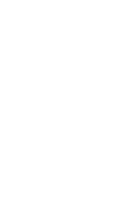What telescope detected the frozen carbon dioxide crystals on Europa?
Using the image, provide a concise answer in one word or a short phrase.

James Webb Space Telescope